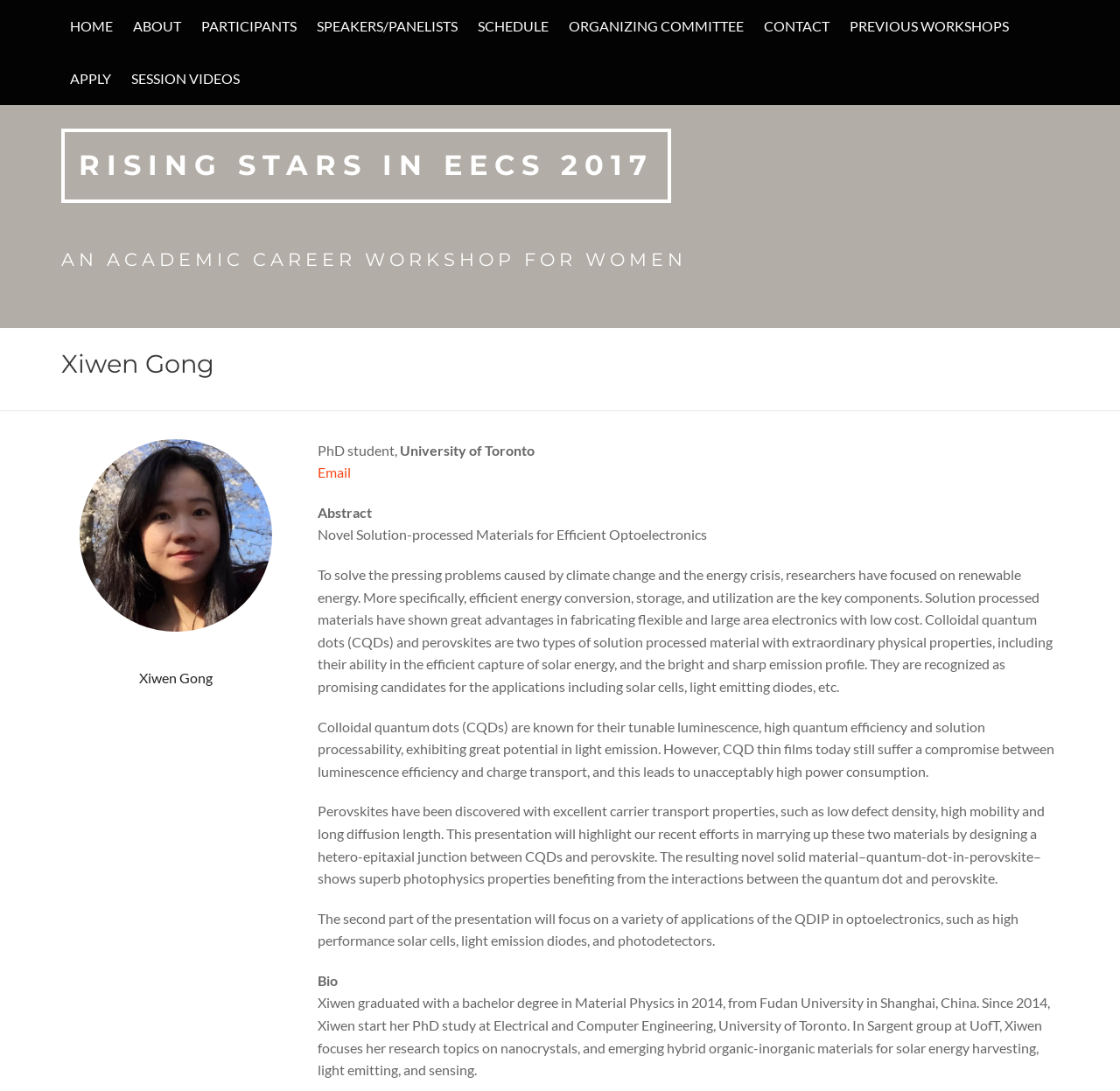Can you locate the main headline on this webpage and provide its text content?

RISING STARS IN EECS 2017